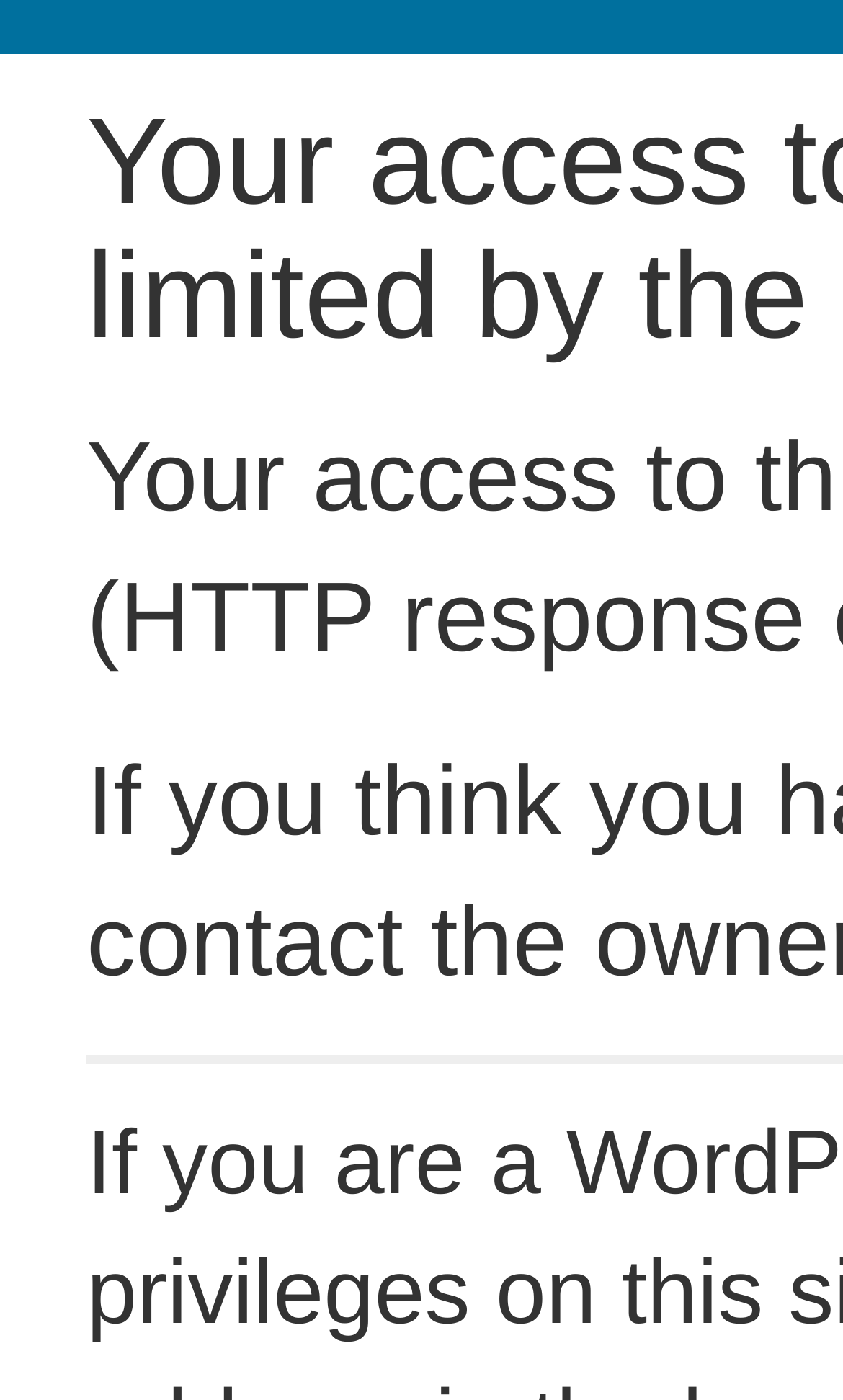Identify and extract the heading text of the webpage.

Your access to this site has been limited by the site owner